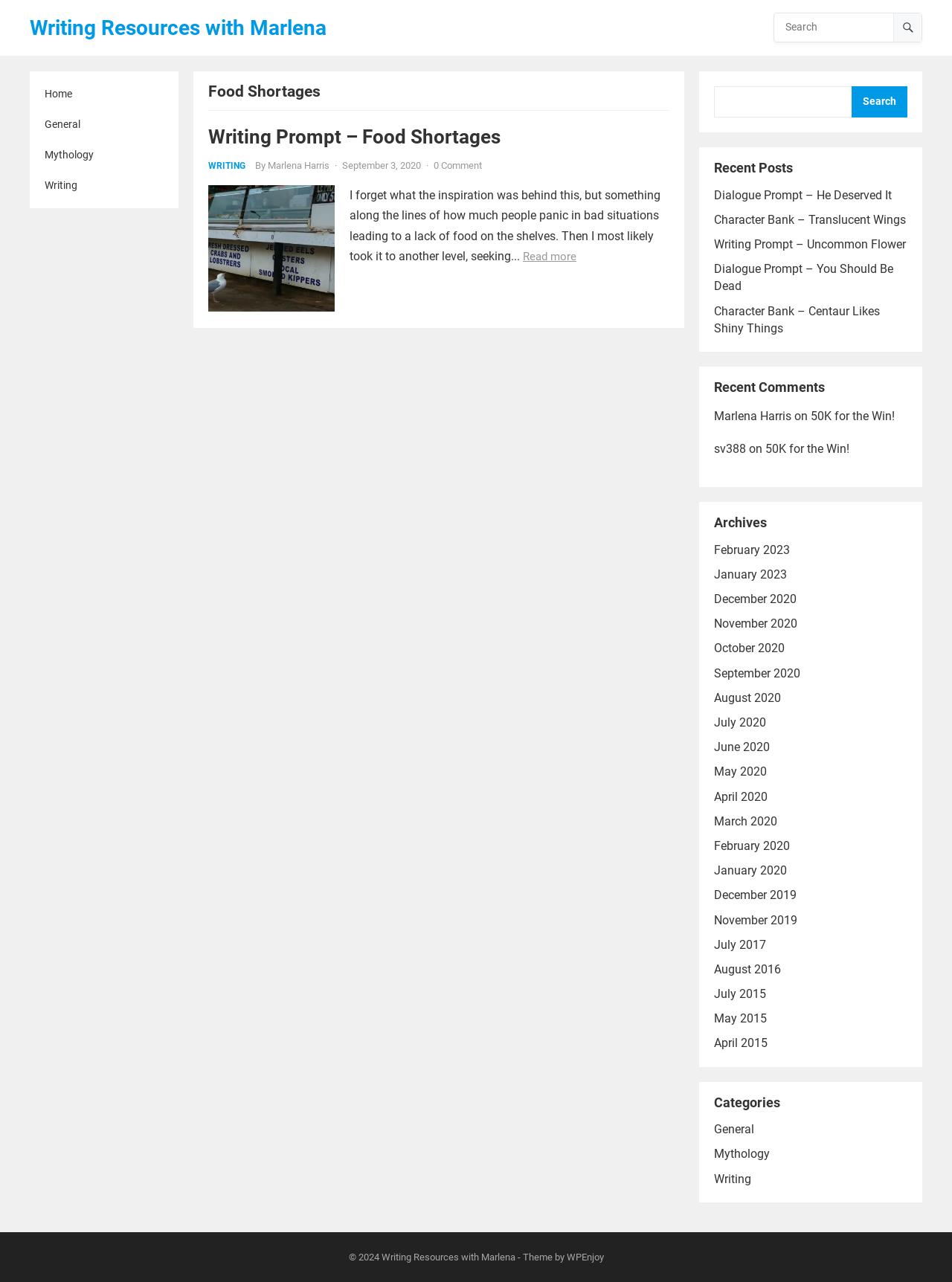Respond to the question below with a single word or phrase: How many categories are listed?

3